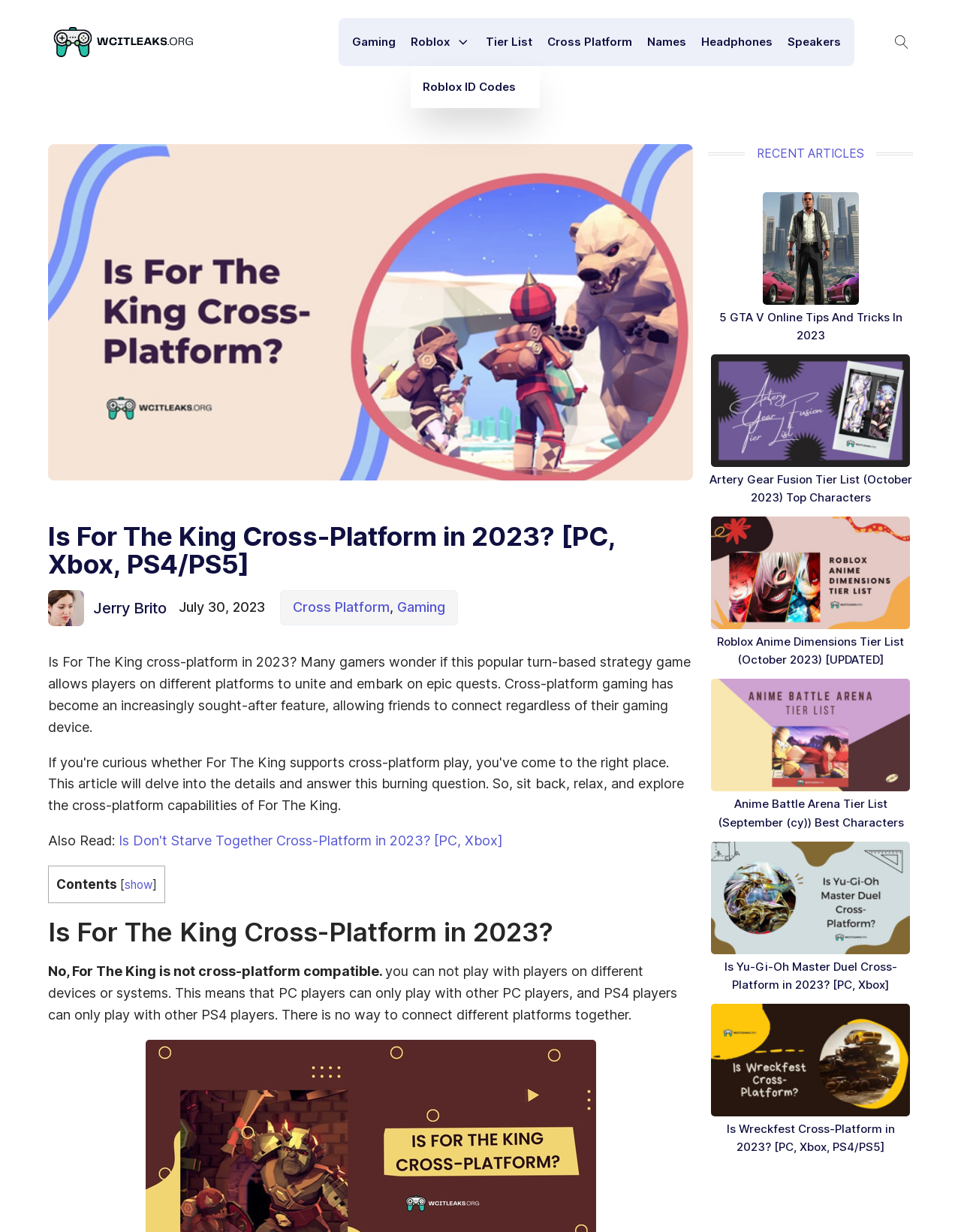What is the topic of the article?
Please give a detailed and thorough answer to the question, covering all relevant points.

The topic of the article can be determined by reading the main heading 'Is For The King Cross-Platform in 2023? [PC, Xbox, PS4/PS5]' and the subsequent text, which discusses whether the game For The King allows cross-platform play.